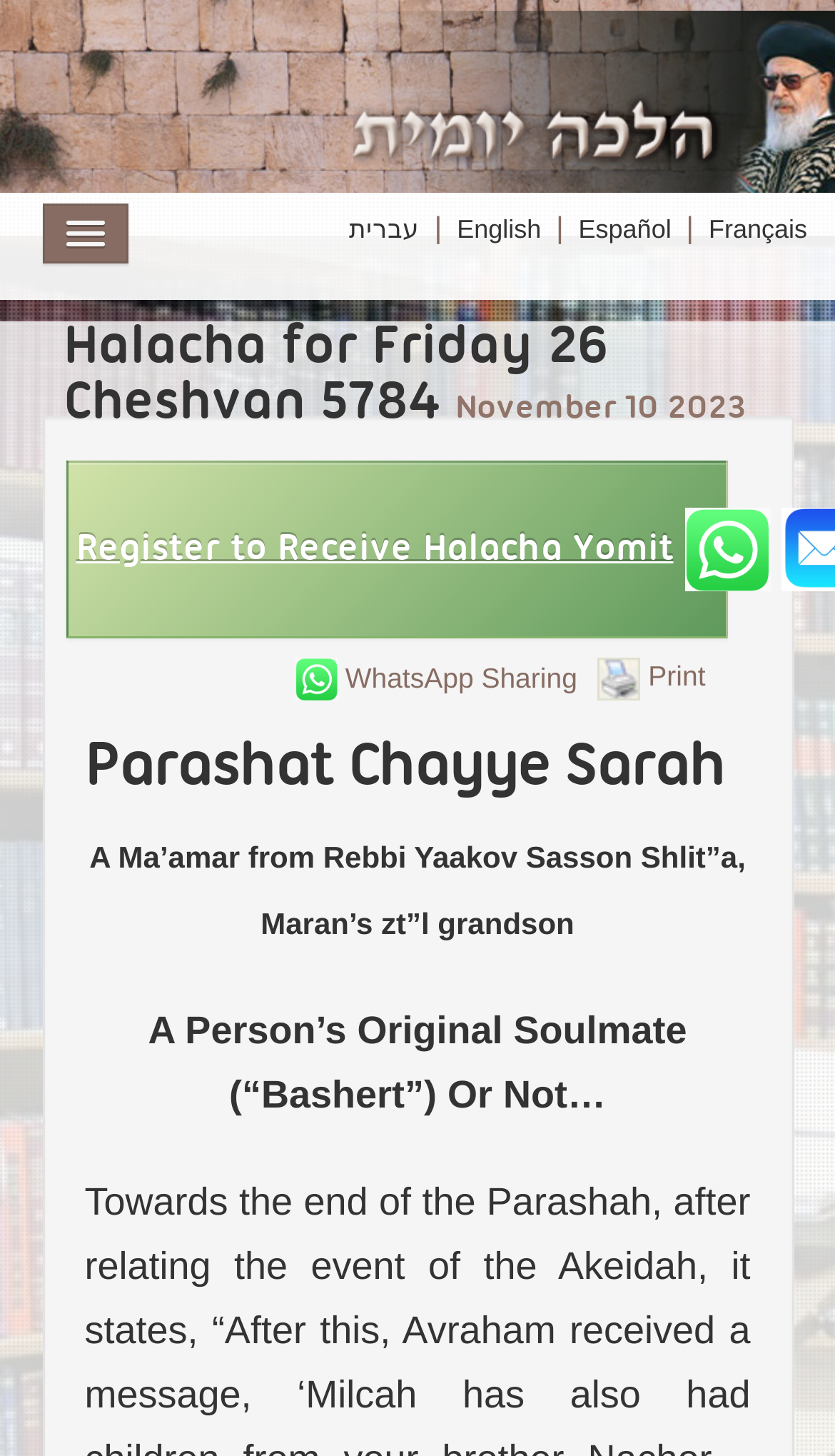Using the given description, provide the bounding box coordinates formatted as (top-left x, top-left y, bottom-right x, bottom-right y), with all values being floating point numbers between 0 and 1. Description: aria-label="Share via LinkedIn"

None